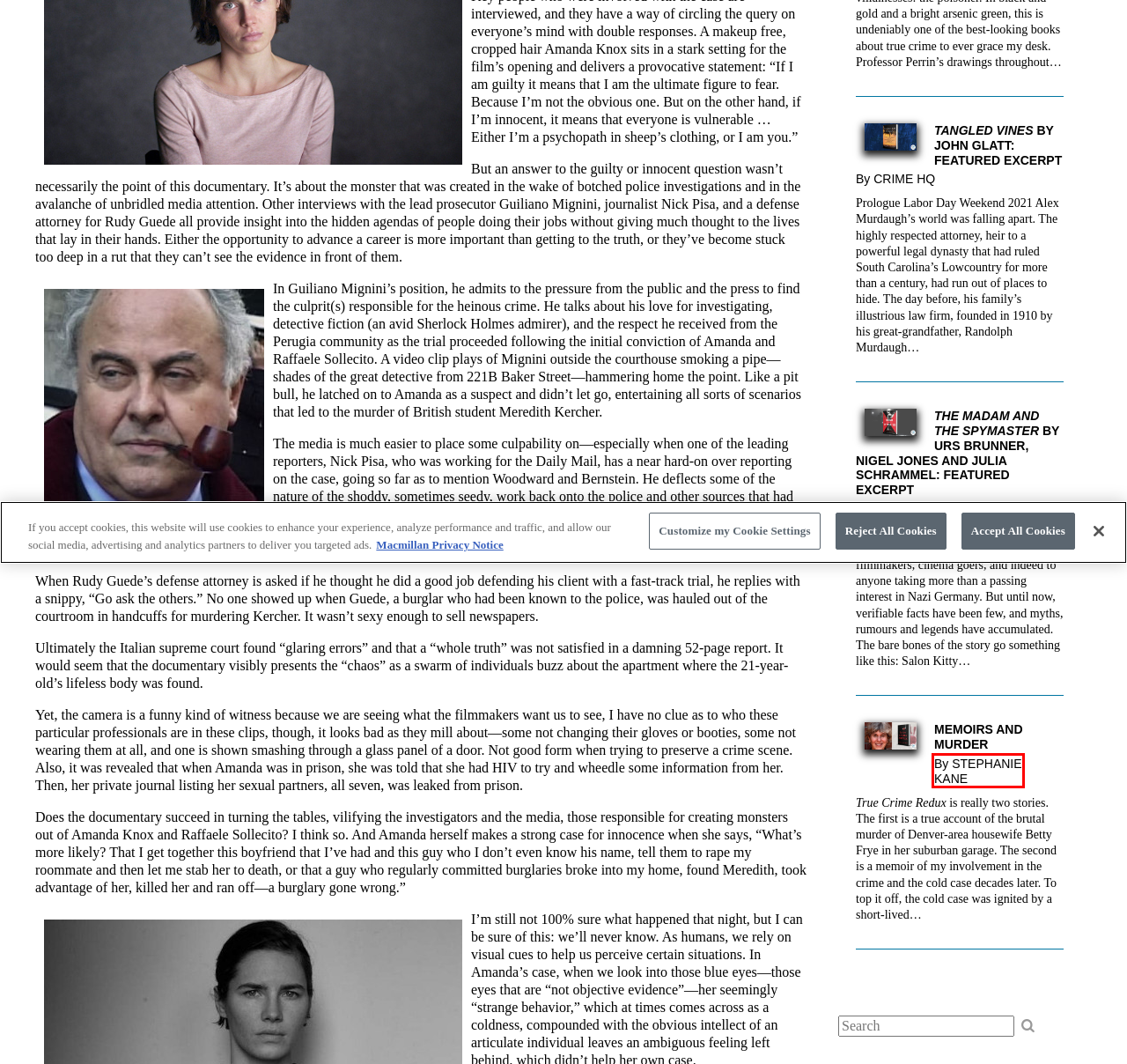You are presented with a screenshot of a webpage with a red bounding box. Select the webpage description that most closely matches the new webpage after clicking the element inside the red bounding box. The options are:
A. Macmillan Publishers Privacy and Cookies Notices - Macmillan Publishers
B. Stephanie Kane, Author at Criminal Element
C. Terrie Farley Moran  Criminal Element
D. cozy Archives - Criminal Element
E. Memoirs and Murder
F. The Madam and the Spymaster by Urs Brunner, Nigel Jones and Julia Schrammel: Featured Excerpt
G. Crime HQ, Author at Criminal Element
H. Tangled Vines by John Glatt: Featured Excerpt

B